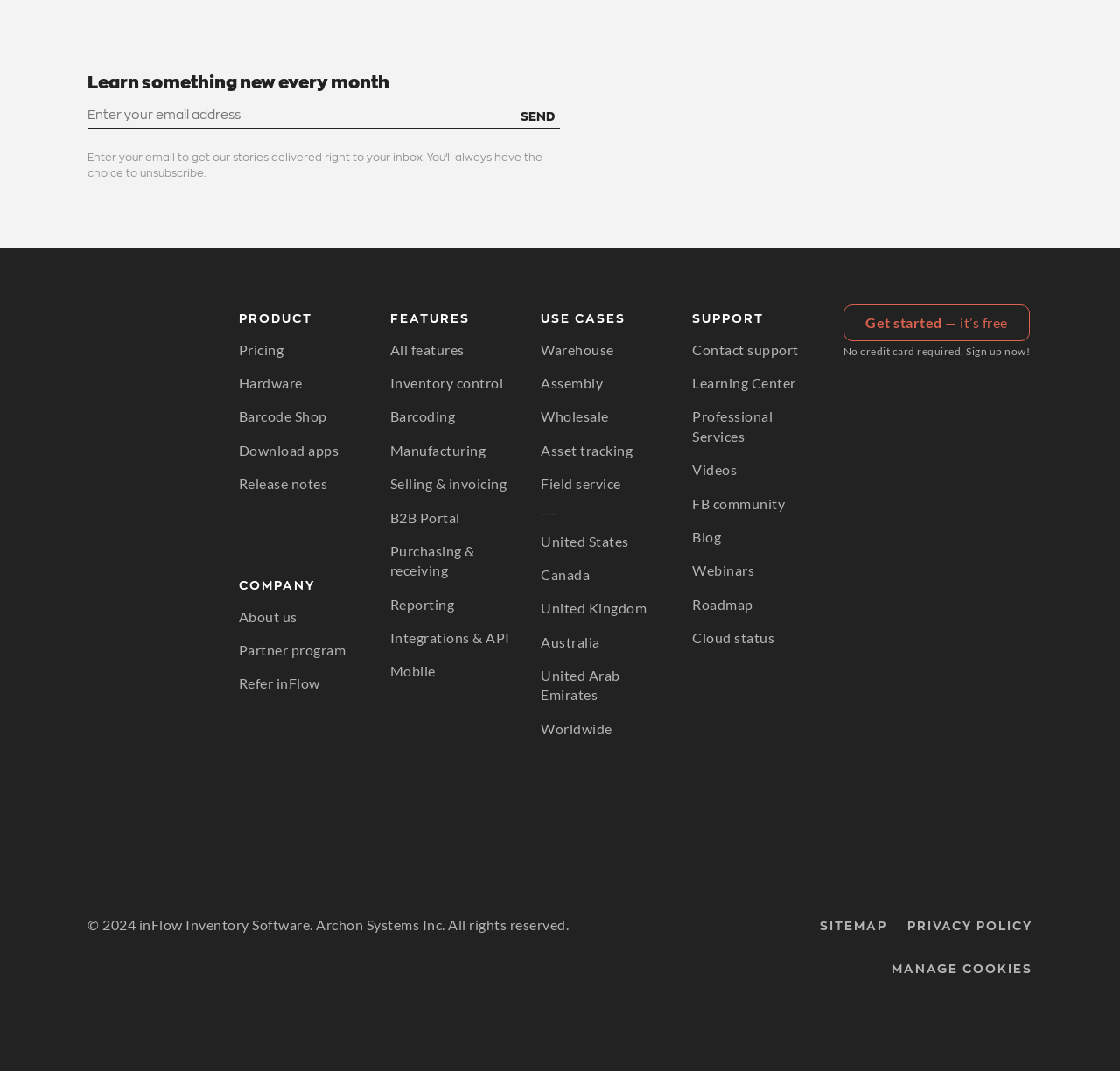Please respond in a single word or phrase: 
What is the purpose of the email input field?

Get stories delivered